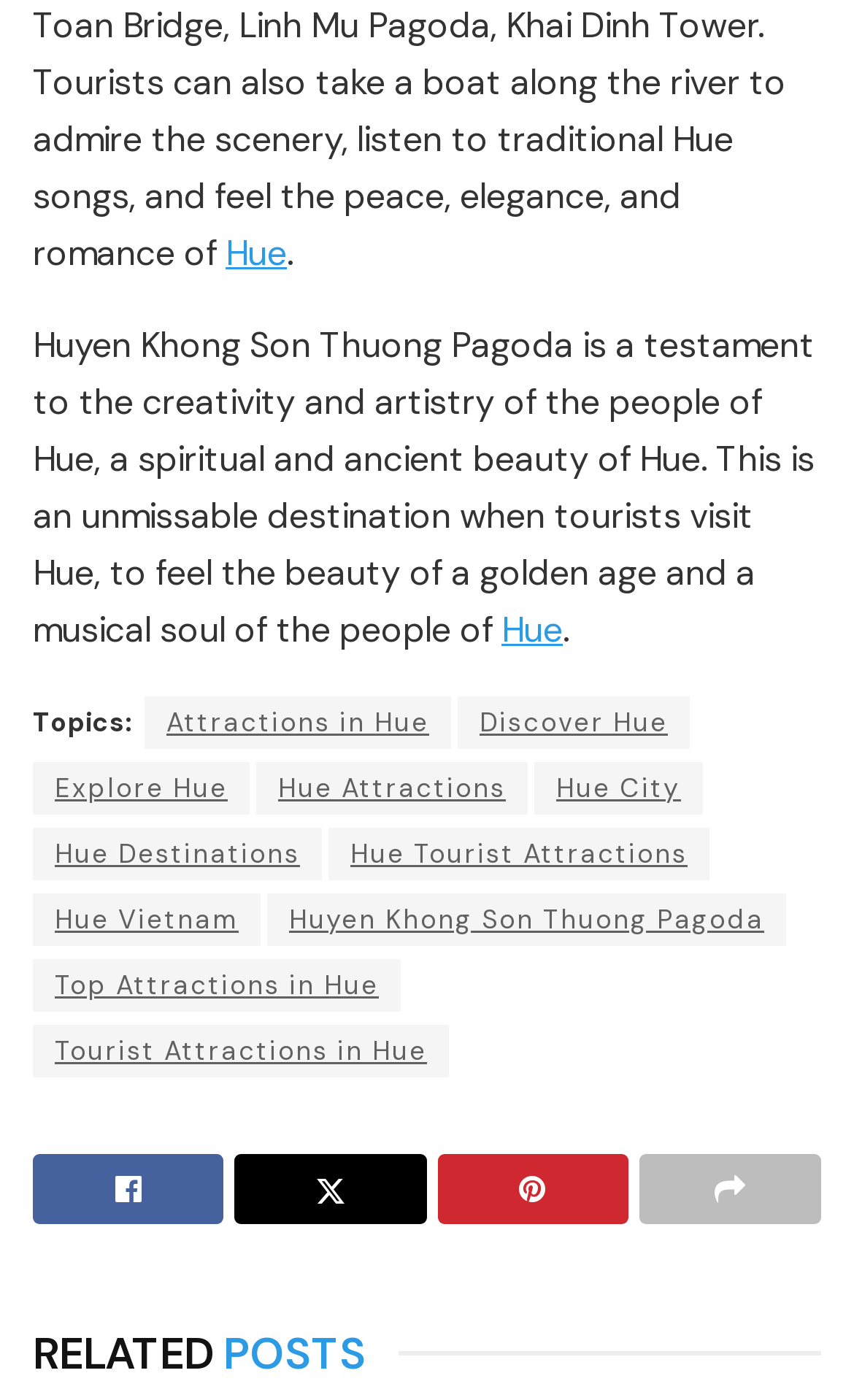Please find the bounding box coordinates of the element that needs to be clicked to perform the following instruction: "Explore Hue Attractions". The bounding box coordinates should be four float numbers between 0 and 1, represented as [left, top, right, bottom].

[0.3, 0.544, 0.618, 0.581]